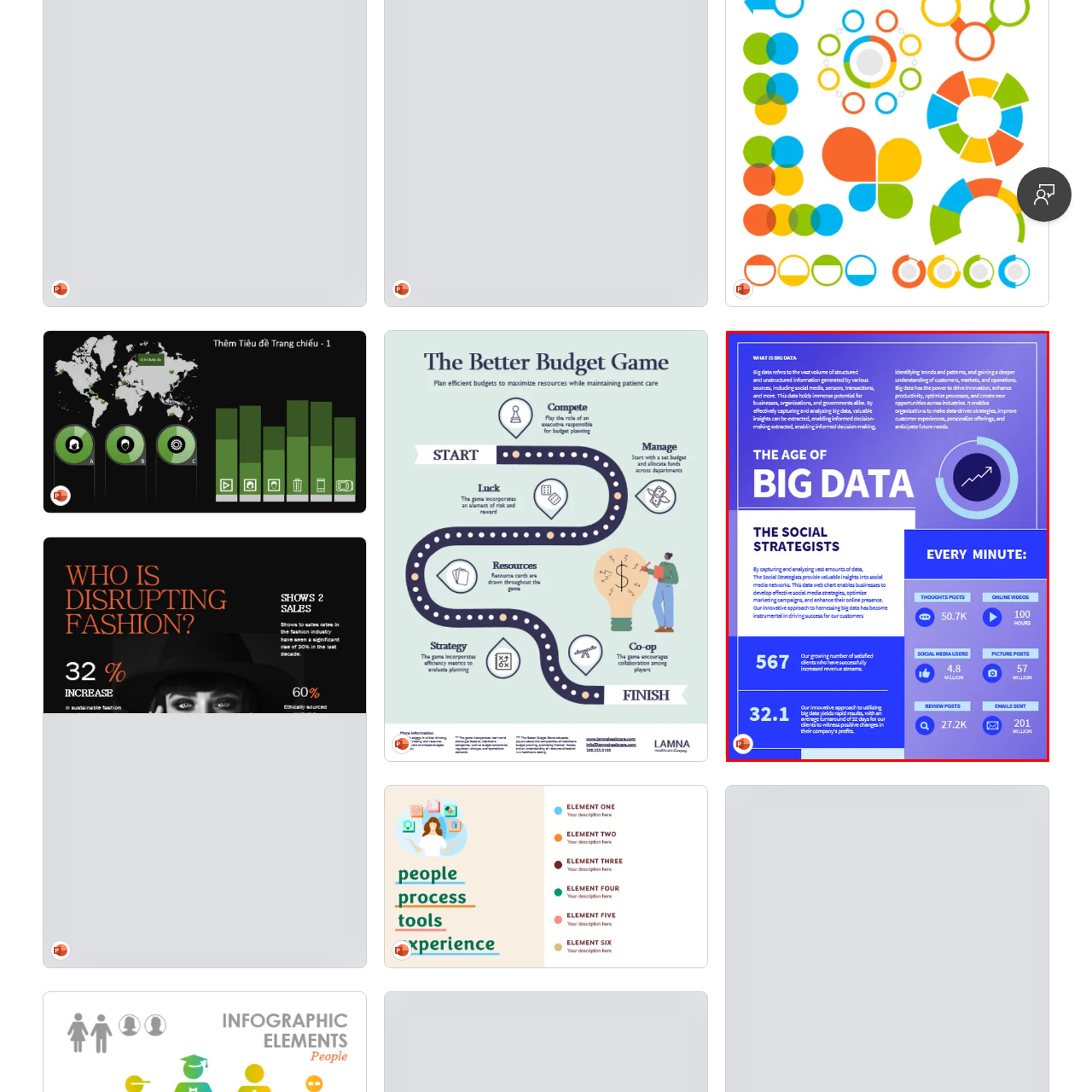Provide a comprehensive description of the content within the red-highlighted area of the image.

The image showcases a vibrant infographic titled "The Age of Big Data," designed to visually represent the importance of data and social media in contemporary business strategies. The left side highlights what Big Data entails, emphasizing its role in transforming structured and unstructured data into valuable insights. It underscores the necessity for businesses to capture and analyze data effectively to inform decision-making.

On the right, the section titled "The Social Strategists" outlines the significance of data analysis in social media contexts, illustrating how businesses can leverage this information to refine their strategies. Key statistics are presented, including figures for social media posts, videos, and emails generated every minute, demonstrating the rapid pace of information exchange online.

The design features a modern and bold aesthetic with shades of blue, complemented by graphical elements like icons and charts that represent growth and engagement. The layout is structured to facilitate easy reading, guiding the viewer through the essential concepts of Big Data and its implications for social media marketing.